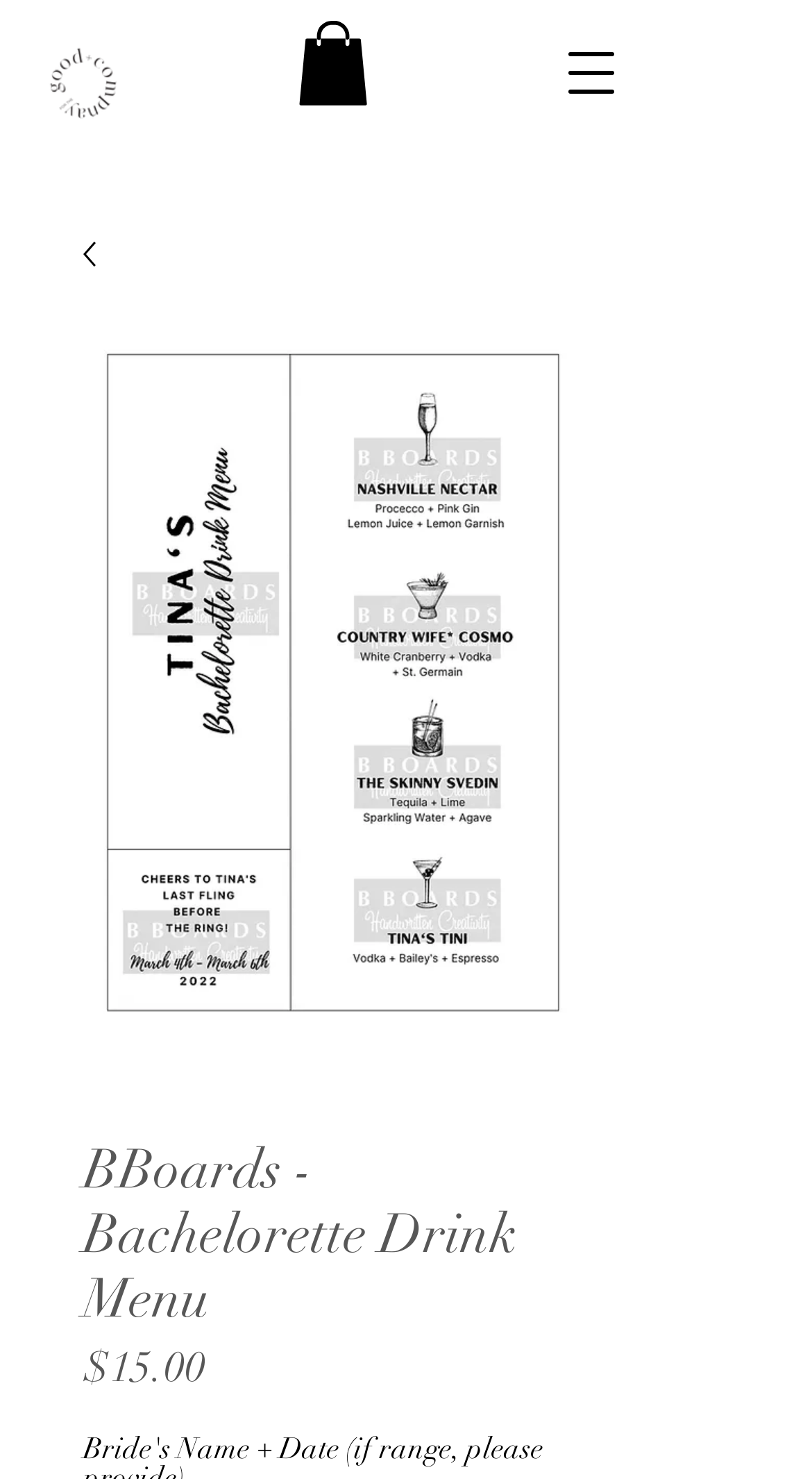Please provide the main heading of the webpage content.

BBoards - Bachelorette Drink Menu